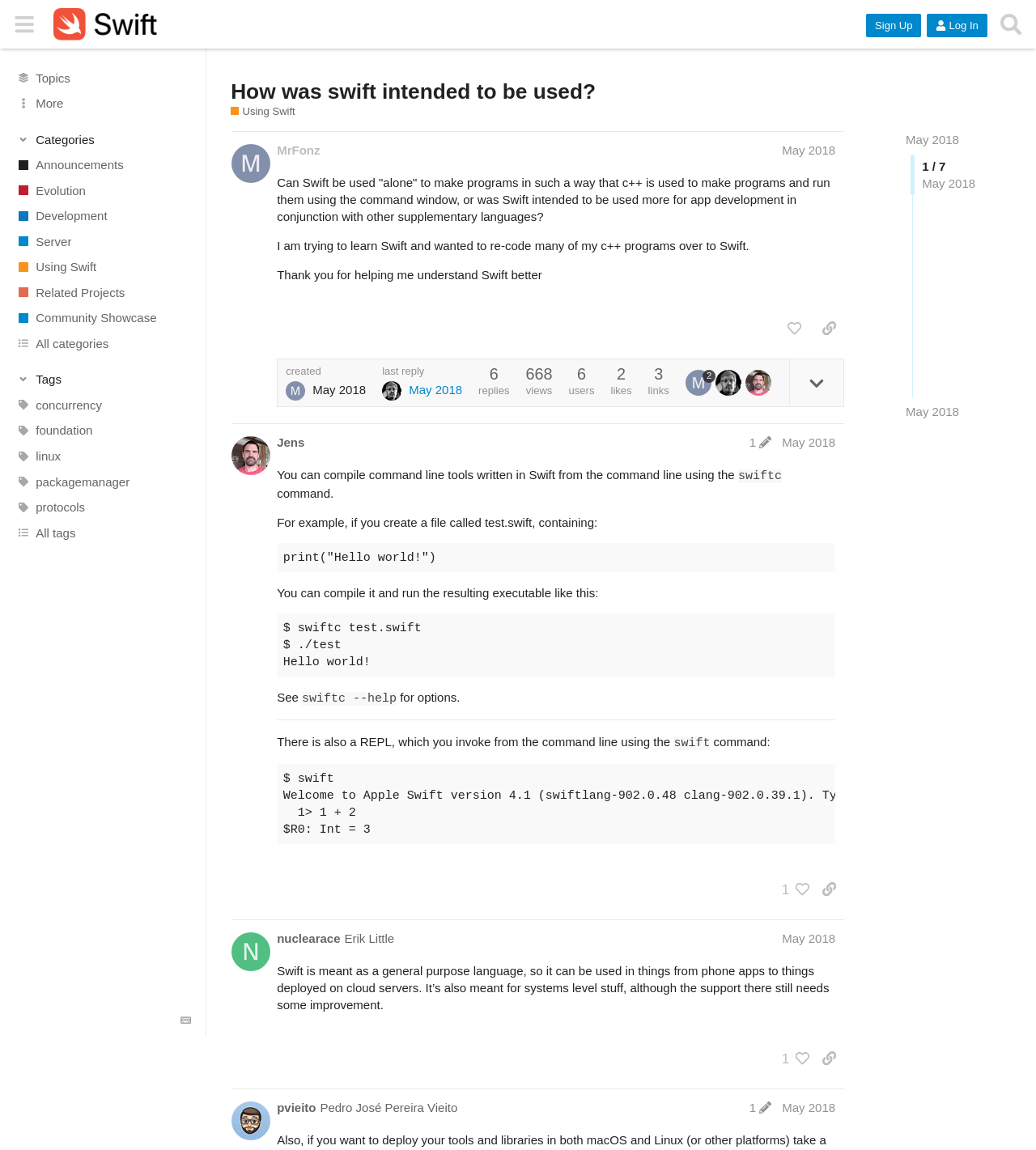Please look at the image and answer the question with a detailed explanation: What is the name of the forum?

The name of the forum can be found in the top-left corner of the webpage, where it says 'Swift Forums' in a link element.